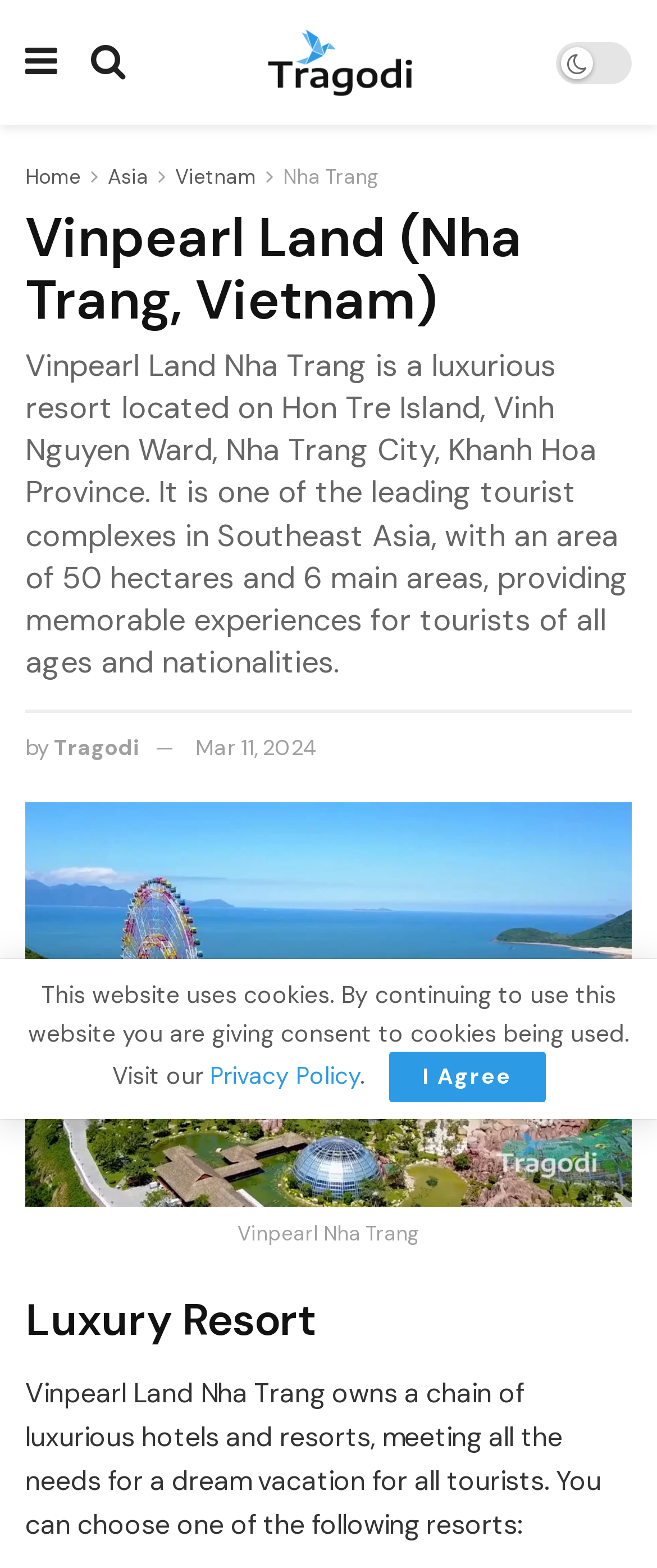Refer to the image and offer a detailed explanation in response to the question: What is the date of the article?

I found the date by reading the link 'Mar 11, 2024' which appears on the webpage, suggesting that it is the date the article was published.